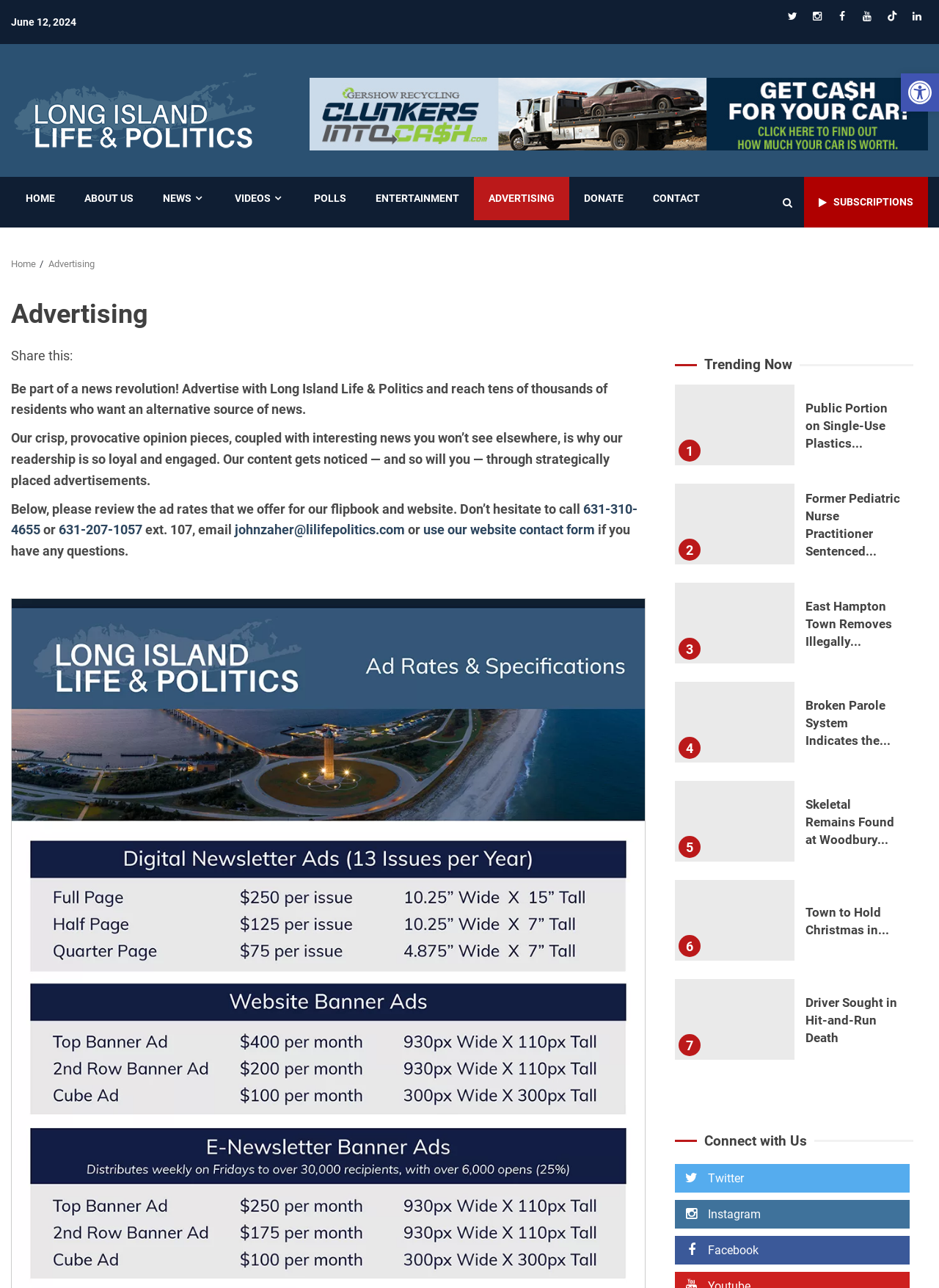Identify the bounding box coordinates of the clickable section necessary to follow the following instruction: "Read the news about Public Portion on Single-Use Plastics Bill". The coordinates should be presented as four float numbers from 0 to 1, i.e., [left, top, right, bottom].

[0.719, 0.298, 0.846, 0.361]